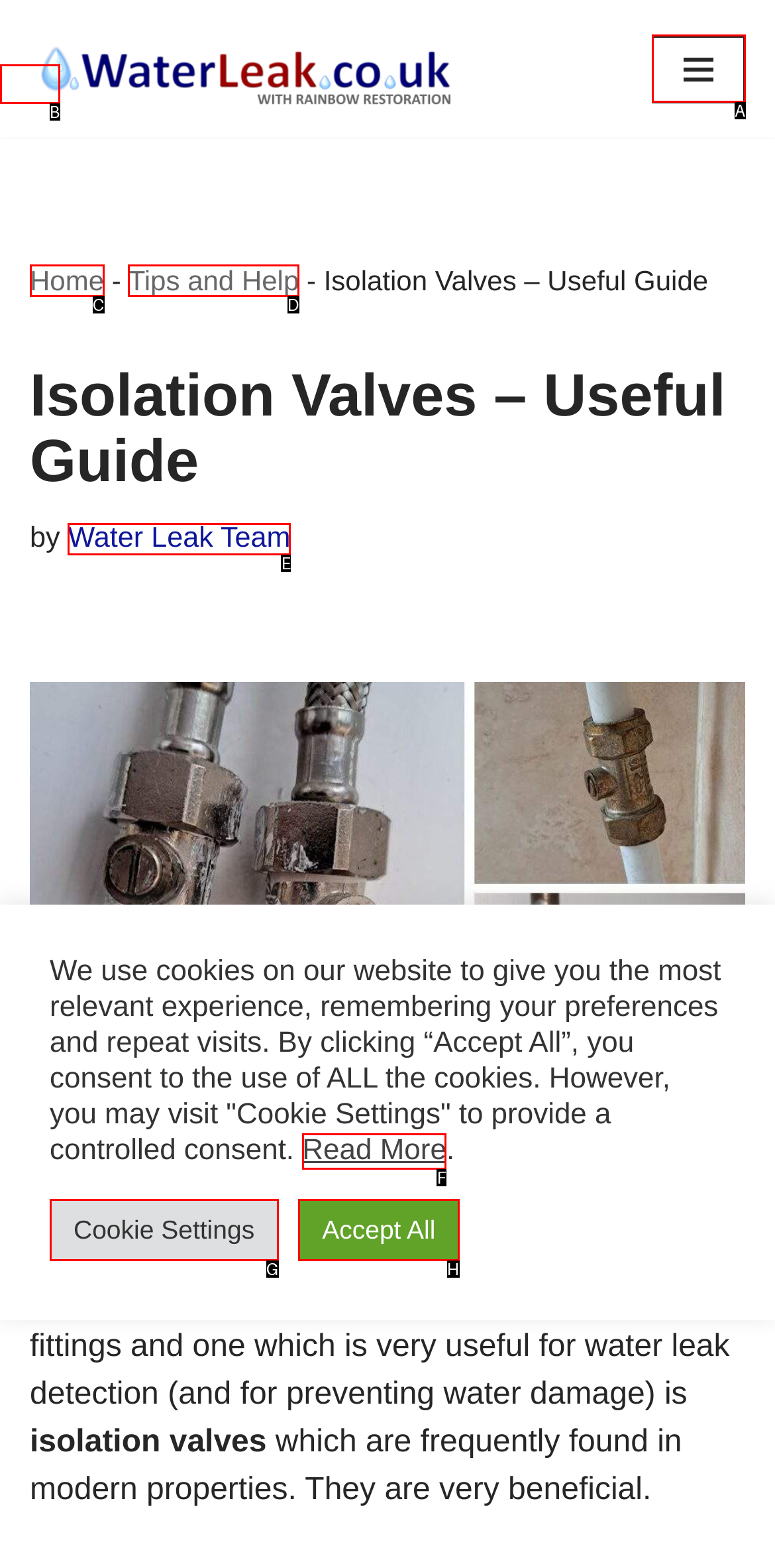Tell me which one HTML element I should click to complete the following task: Skip to content Answer with the option's letter from the given choices directly.

B